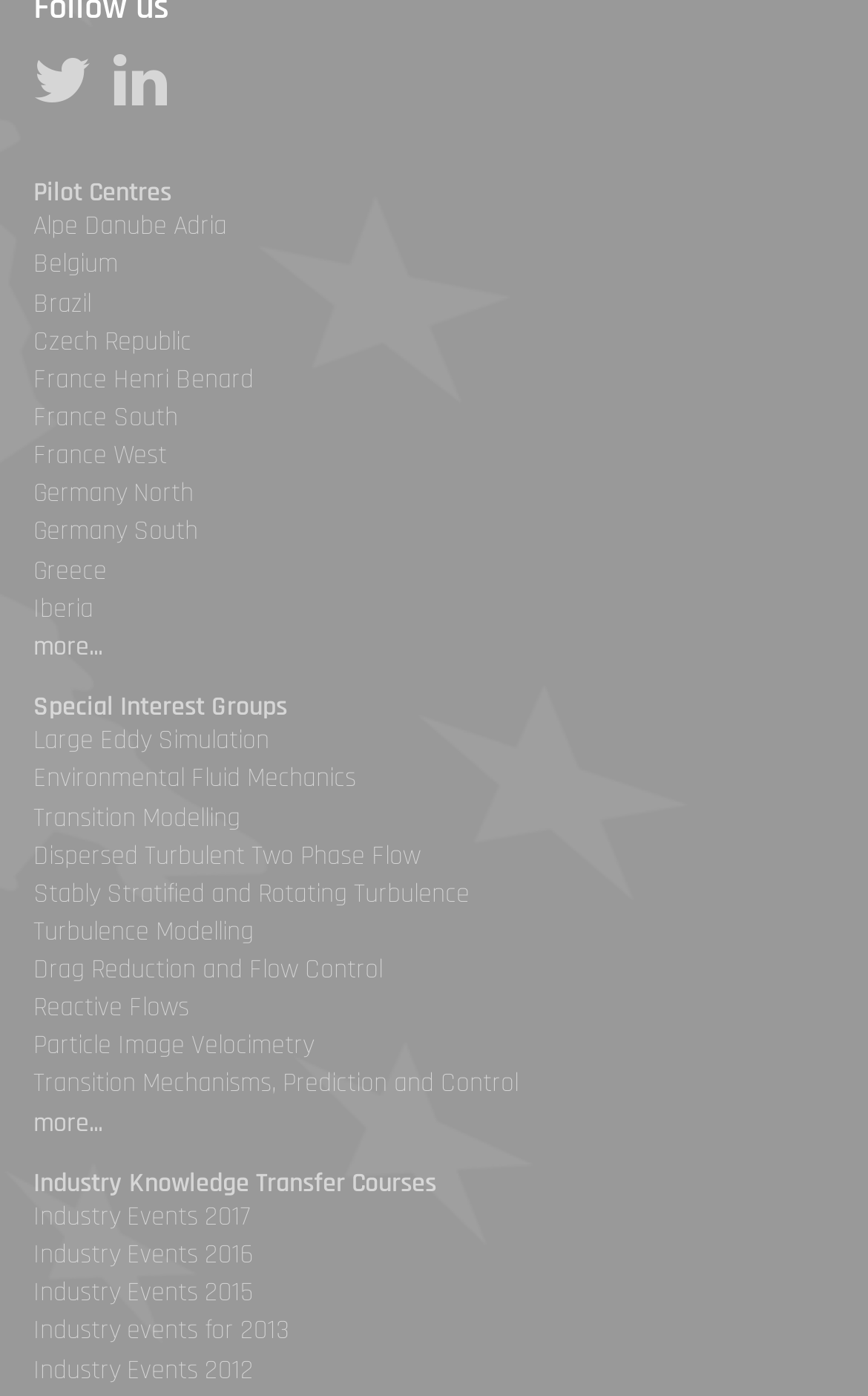What is the first country listed under Pilot Centres?
Identify the answer in the screenshot and reply with a single word or phrase.

Alpe Danube Adria